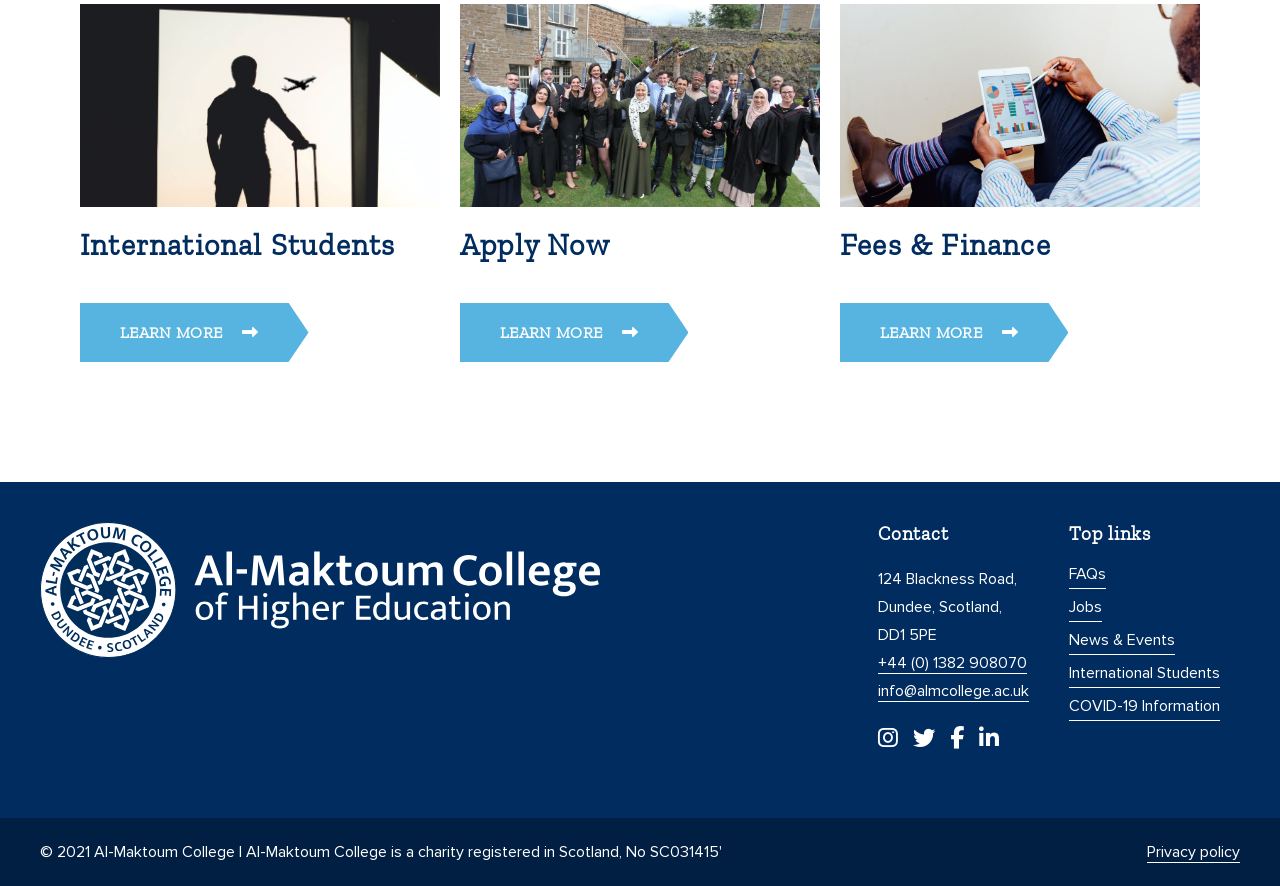What is the first link on the left side of the webpage?
Based on the image content, provide your answer in one word or a short phrase.

International Students